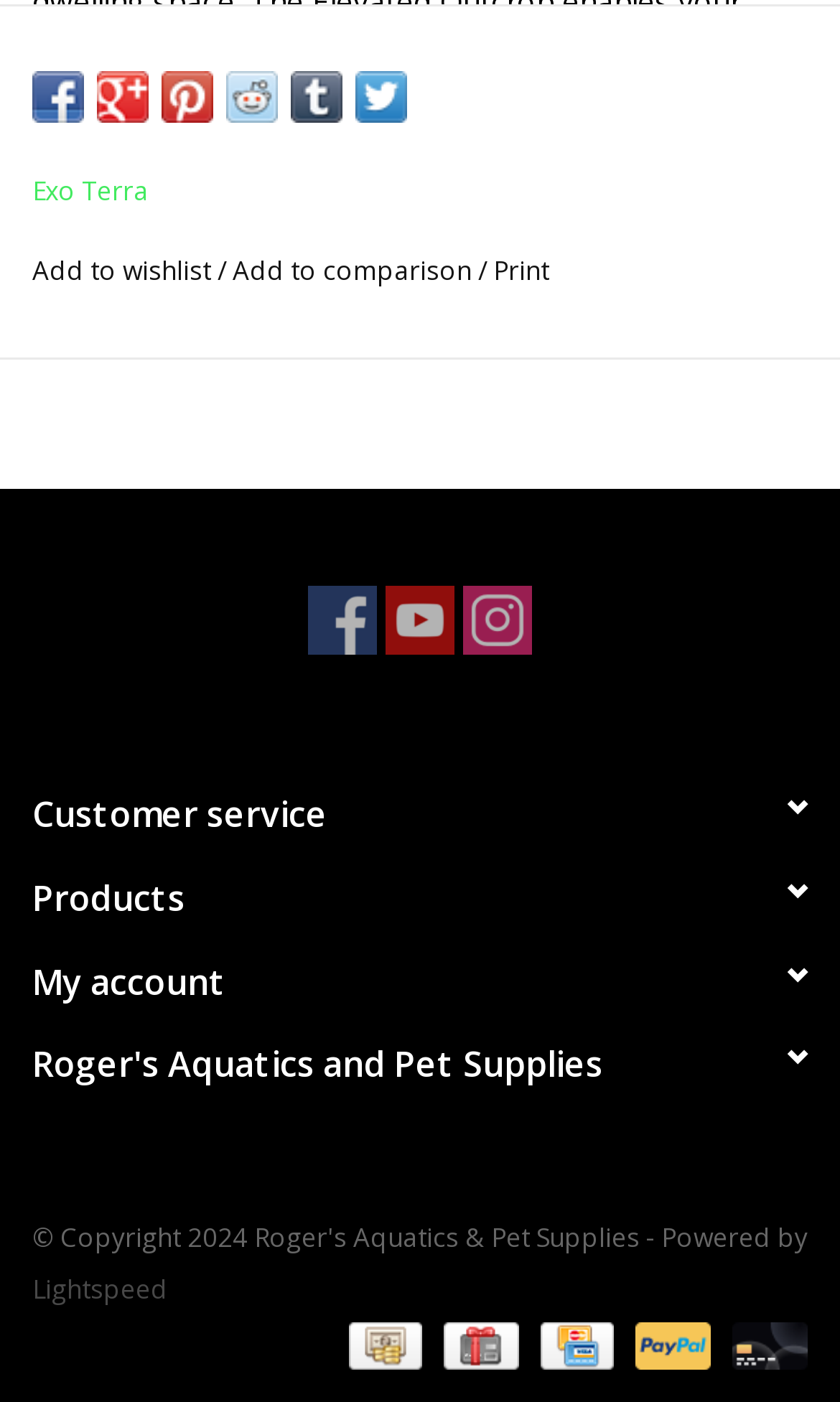Find the bounding box coordinates of the area that needs to be clicked in order to achieve the following instruction: "Print". The coordinates should be specified as four float numbers between 0 and 1, i.e., [left, top, right, bottom].

[0.587, 0.179, 0.654, 0.205]